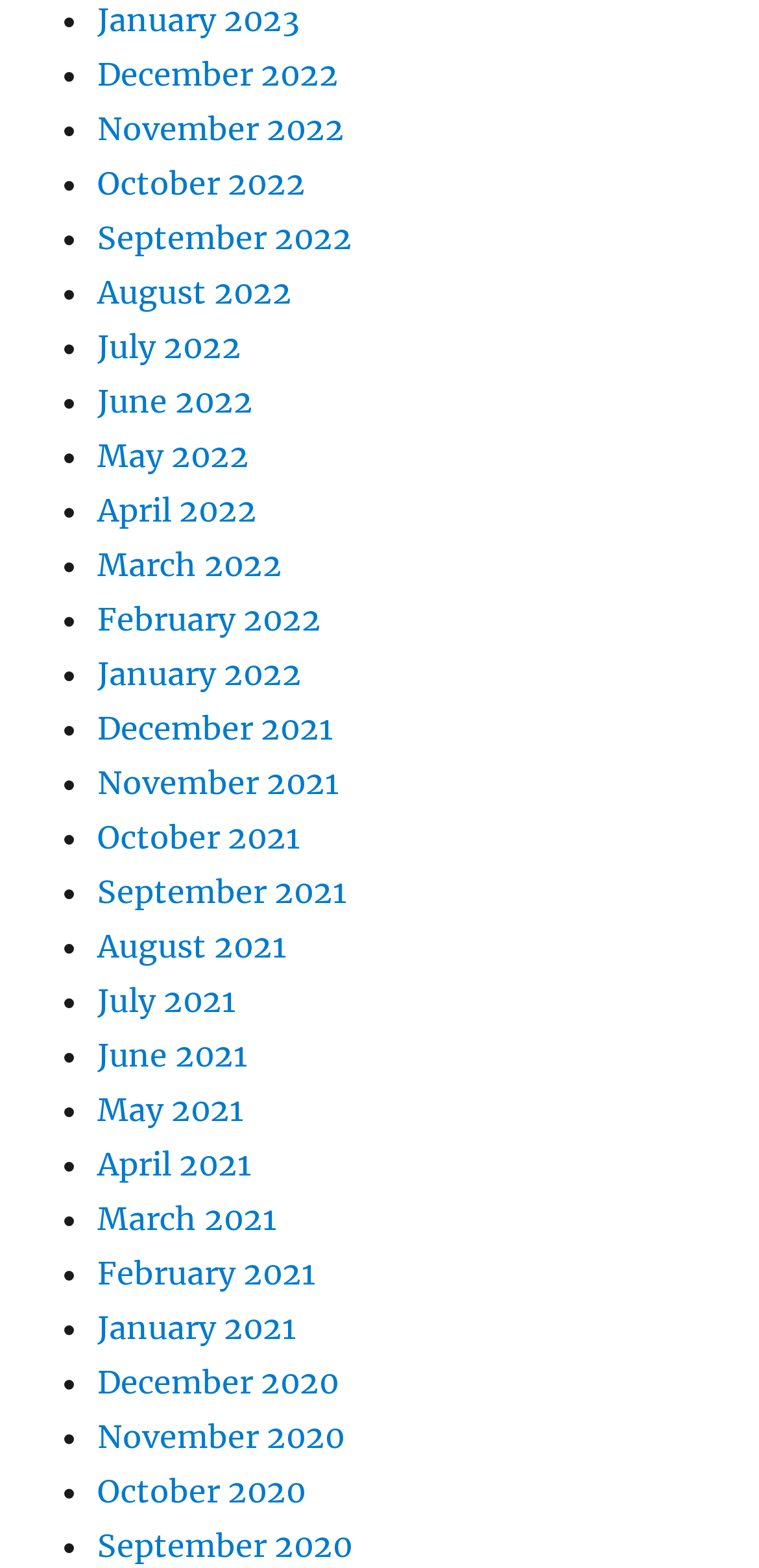Identify the bounding box coordinates of the element to click to follow this instruction: 'View November 2022'. Ensure the coordinates are four float values between 0 and 1, provided as [left, top, right, bottom].

[0.128, 0.07, 0.454, 0.095]